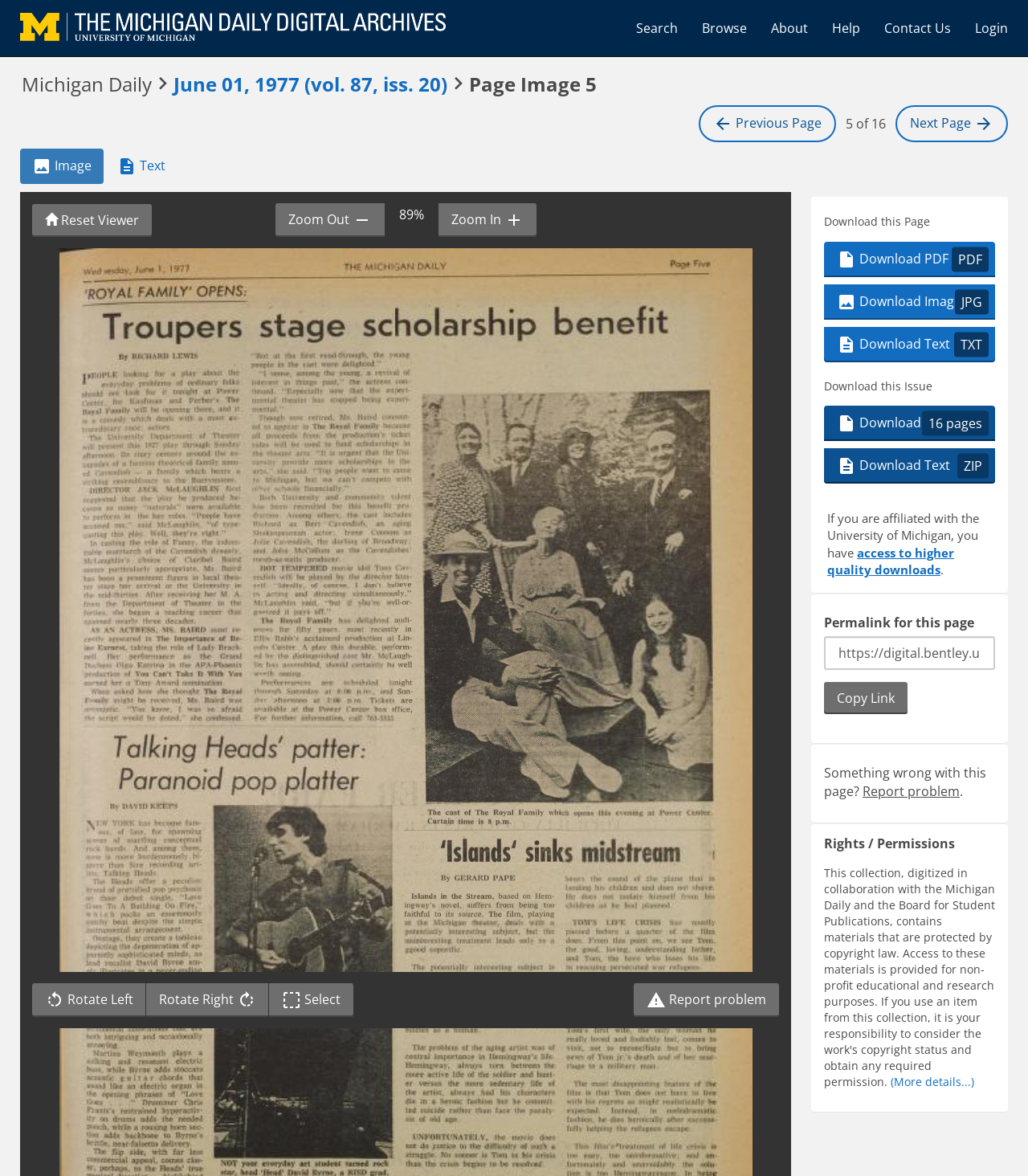Can you find the bounding box coordinates for the element that needs to be clicked to execute this instruction: "Zoom in the image"? The coordinates should be given as four float numbers between 0 and 1, i.e., [left, top, right, bottom].

[0.426, 0.173, 0.521, 0.202]